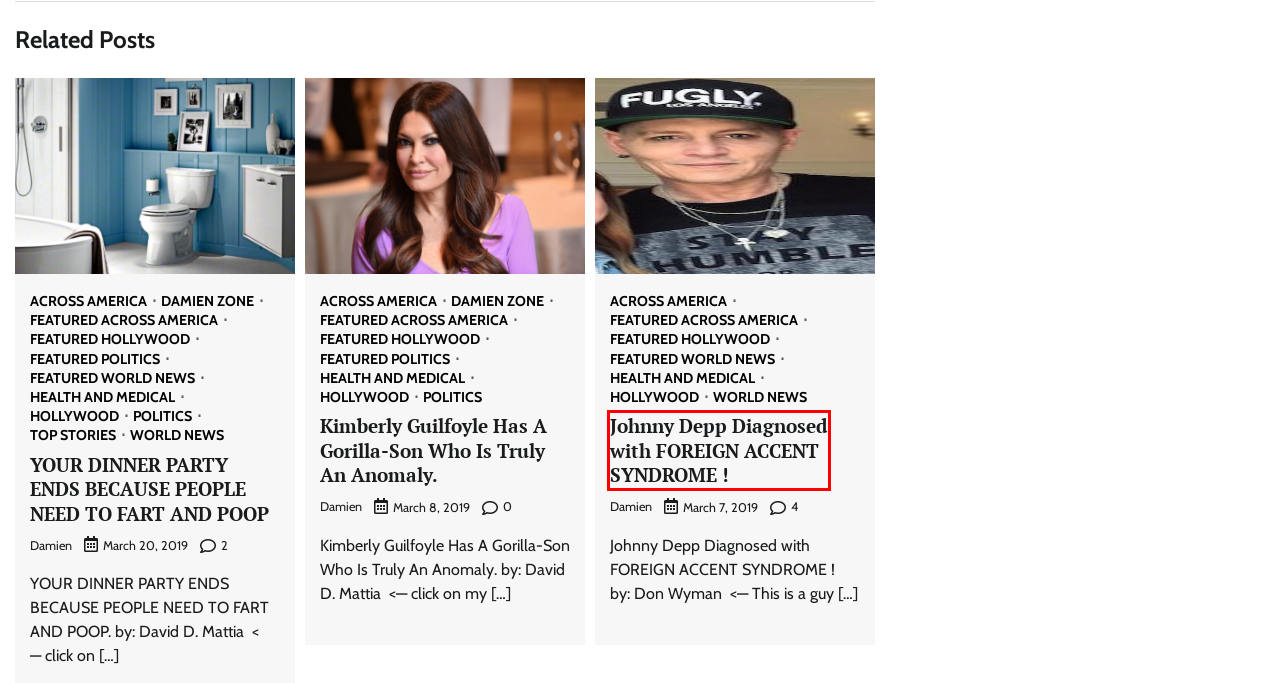A screenshot of a webpage is given, marked with a red bounding box around a UI element. Please select the most appropriate webpage description that fits the new page after clicking the highlighted element. Here are the candidates:
A. Featured World News – The Damien Zone
B. Health and Medical – The Damien Zone
C. The Damien Zone – A website dedicated to human stupidity and dumbness
D. Home – The Damien Zone
E. Featured Politics – The Damien Zone
F. YOUR DINNER PARTY ENDS BECAUSE PEOPLE NEED TO FART AND POOP – The Damien Zone
G. Kimberly Guilfoyle Has A Gorilla-Son Who Is Truly An Anomaly. – The Damien Zone
H. Johnny Depp Diagnosed with FOREIGN ACCENT SYNDROME ! – The Damien Zone

H